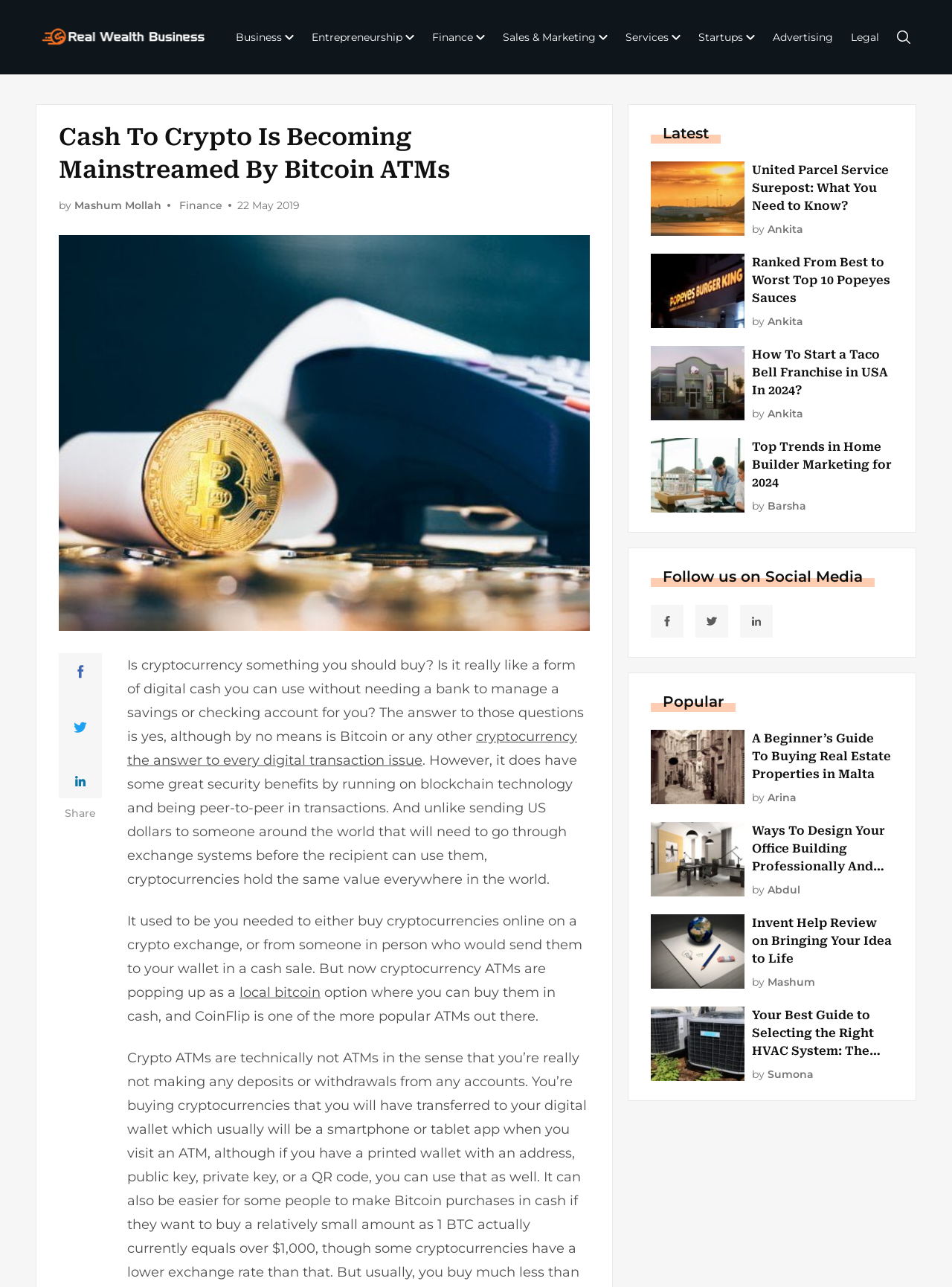Locate the bounding box coordinates of the area to click to fulfill this instruction: "Read the article about 'United Parcel Service Surepost'". The bounding box should be presented as four float numbers between 0 and 1, in the order [left, top, right, bottom].

[0.79, 0.125, 0.938, 0.167]